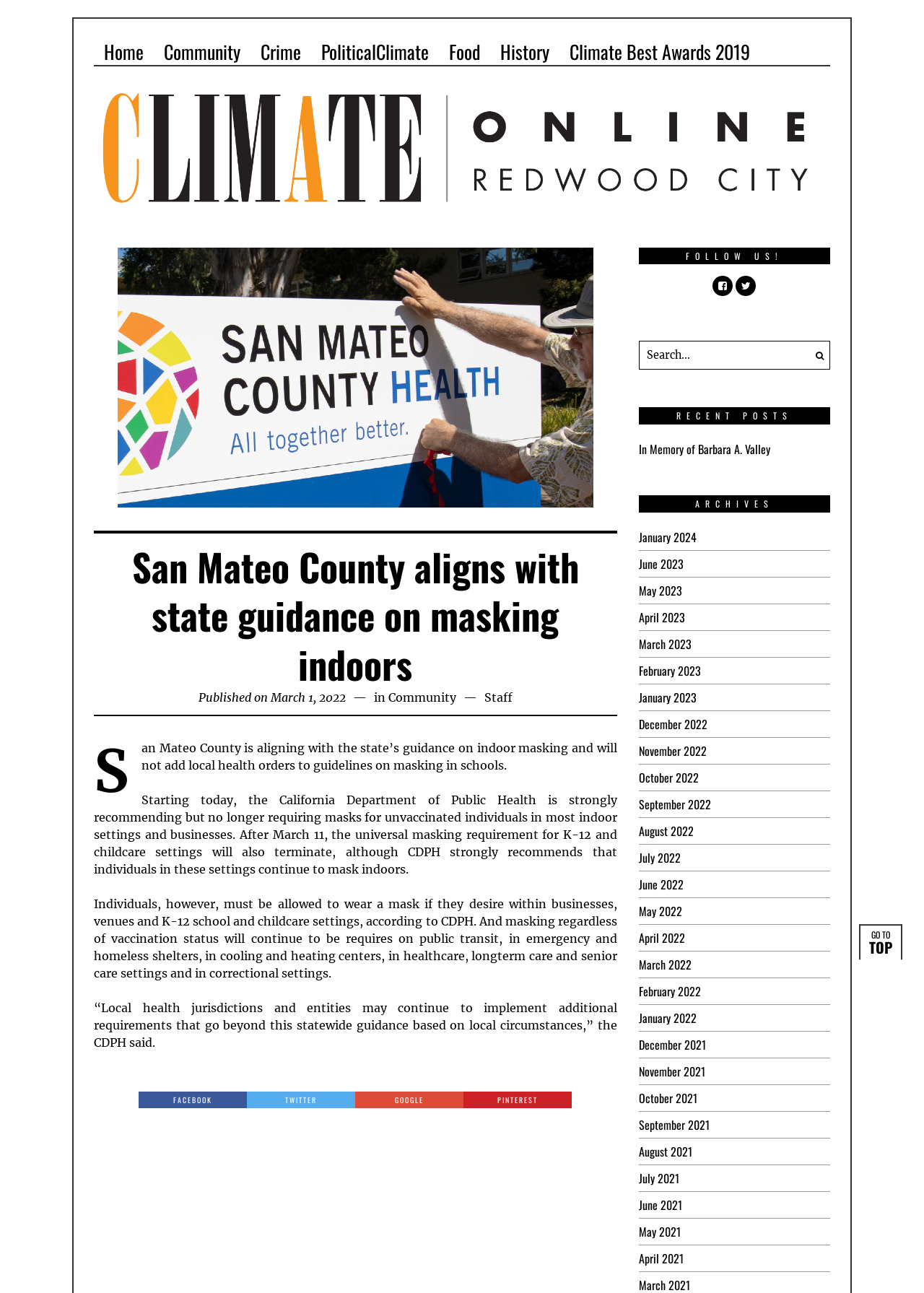Locate the bounding box coordinates of the element that needs to be clicked to carry out the instruction: "Click on the Home link". The coordinates should be given as four float numbers ranging from 0 to 1, i.e., [left, top, right, bottom].

[0.102, 0.029, 0.166, 0.051]